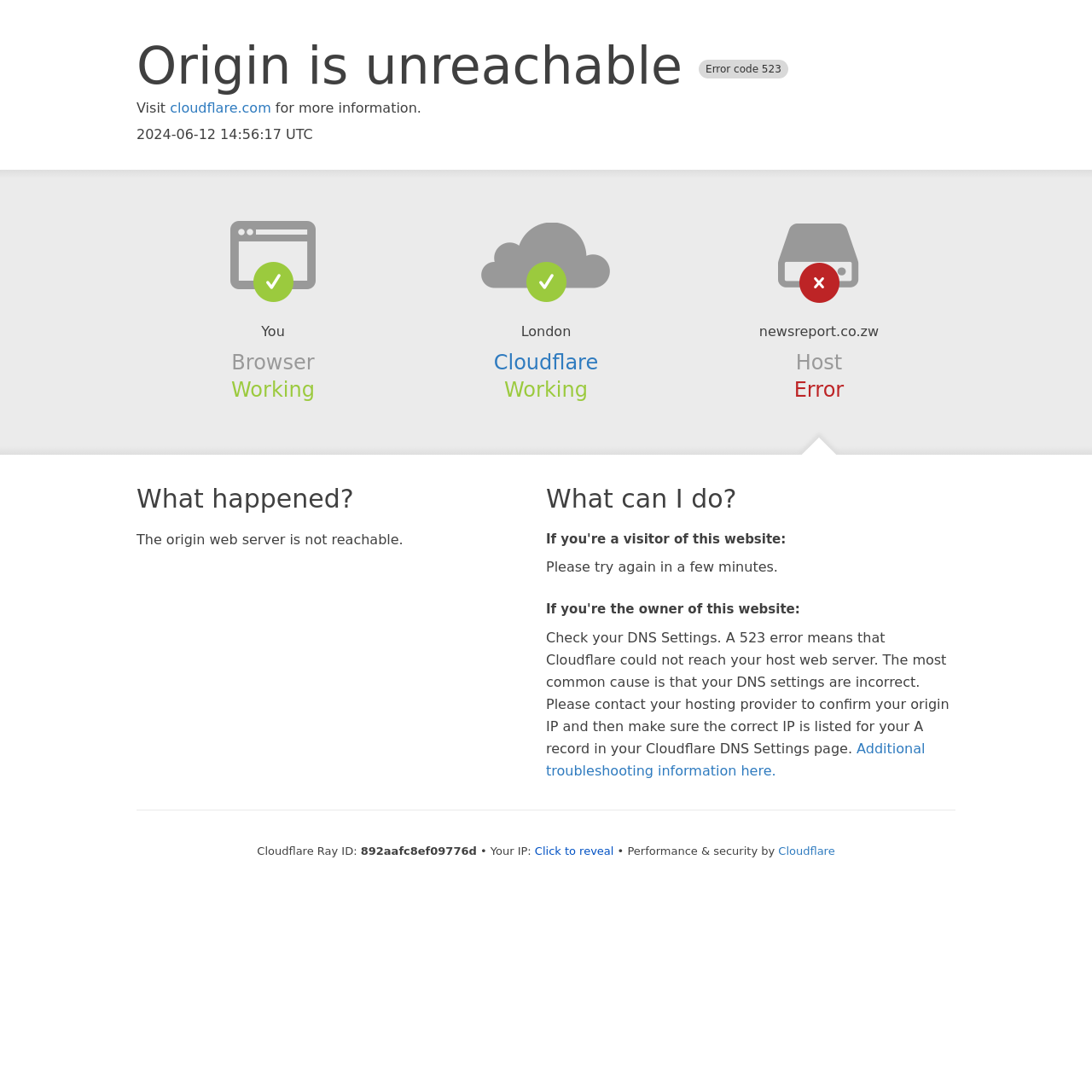Describe all significant elements and features of the webpage.

The webpage appears to be an error page from Cloudflare, indicating that the origin web server is not reachable. At the top of the page, there is a heading that reads "Origin is unreachable Error code 523". Below this heading, there is a link to Cloudflare's website, along with some brief text.

On the left side of the page, there are several sections of text and headings. The first section has a heading "Browser" and indicates that it is working. The second section has a heading "Cloudflare" and also indicates that it is working. The third section has a heading "Host" and indicates that there is an error.

Below these sections, there is a heading "What happened?" followed by a brief explanation of the error. There is also a heading "What can I do?" with two subheadings, one for visitors to the website and one for the website owner. The section for visitors suggests trying again in a few minutes, while the section for the website owner provides more detailed troubleshooting information, including a link to additional resources.

At the bottom of the page, there is some technical information, including a Cloudflare Ray ID and the visitor's IP address, which can be revealed by clicking a button. There is also a mention of "Performance & security by Cloudflare" with a link to their website.